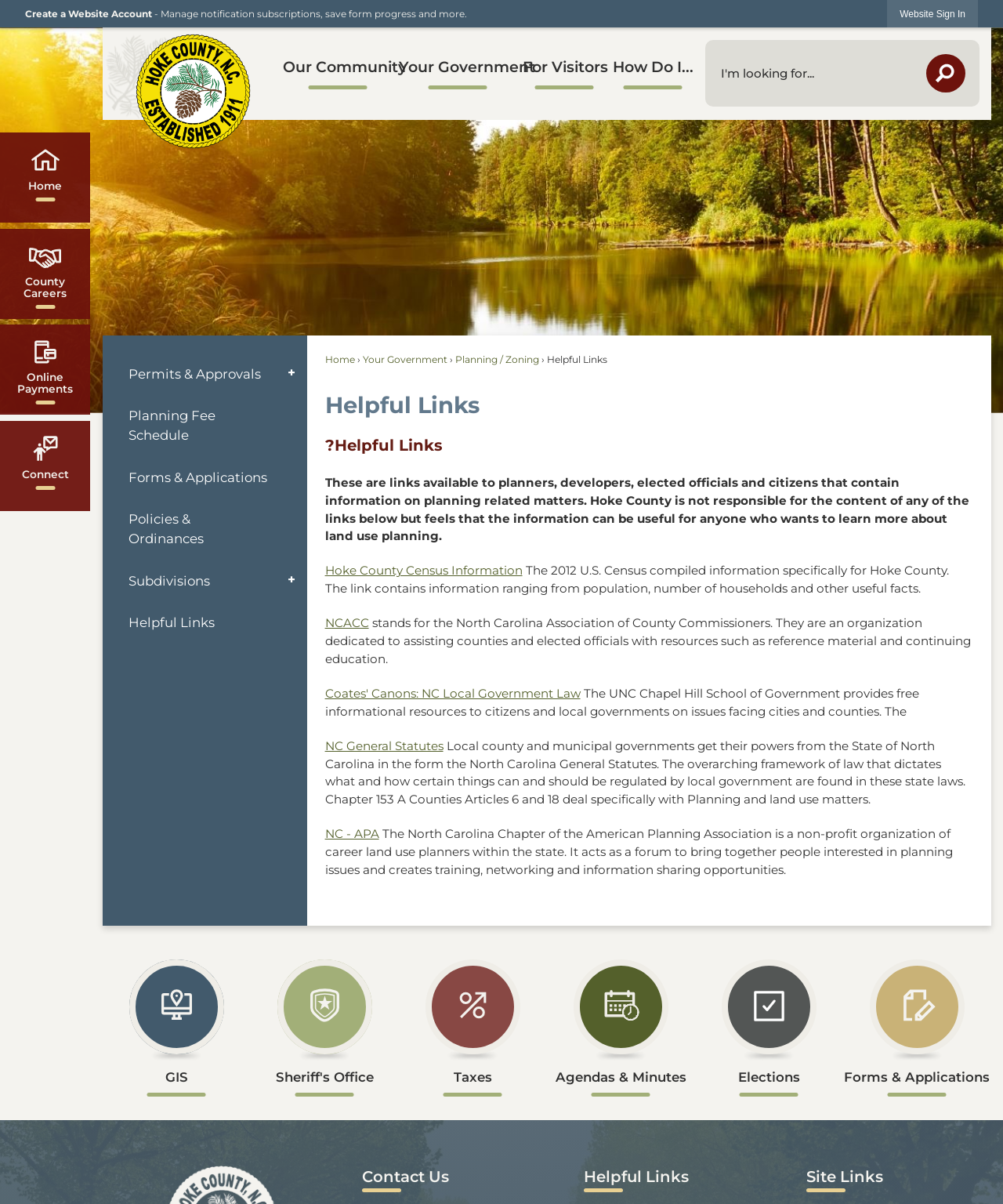Respond with a single word or phrase to the following question:
What is the purpose of the 'Helpful Links' page?

Provide useful links